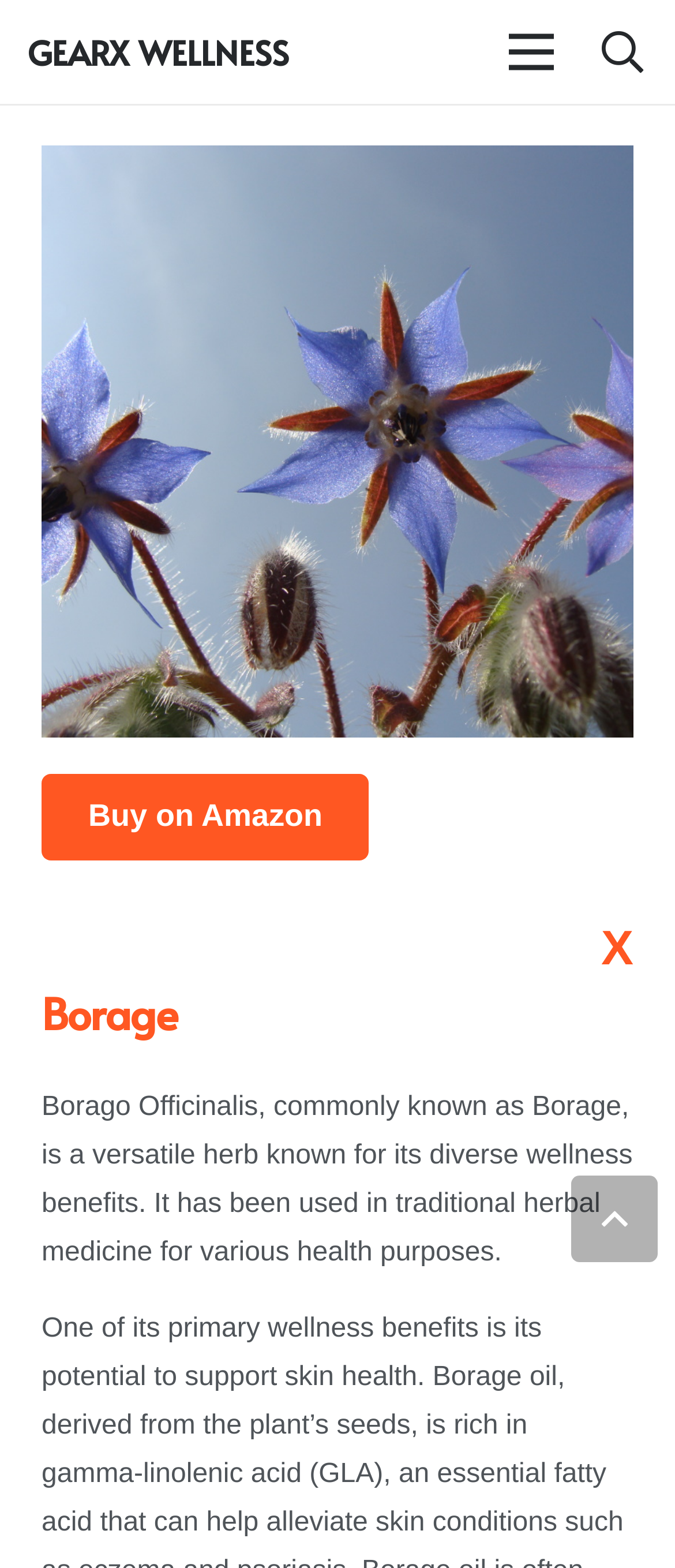Answer the following inquiry with a single word or phrase:
How many links are present in the search dropdown?

2